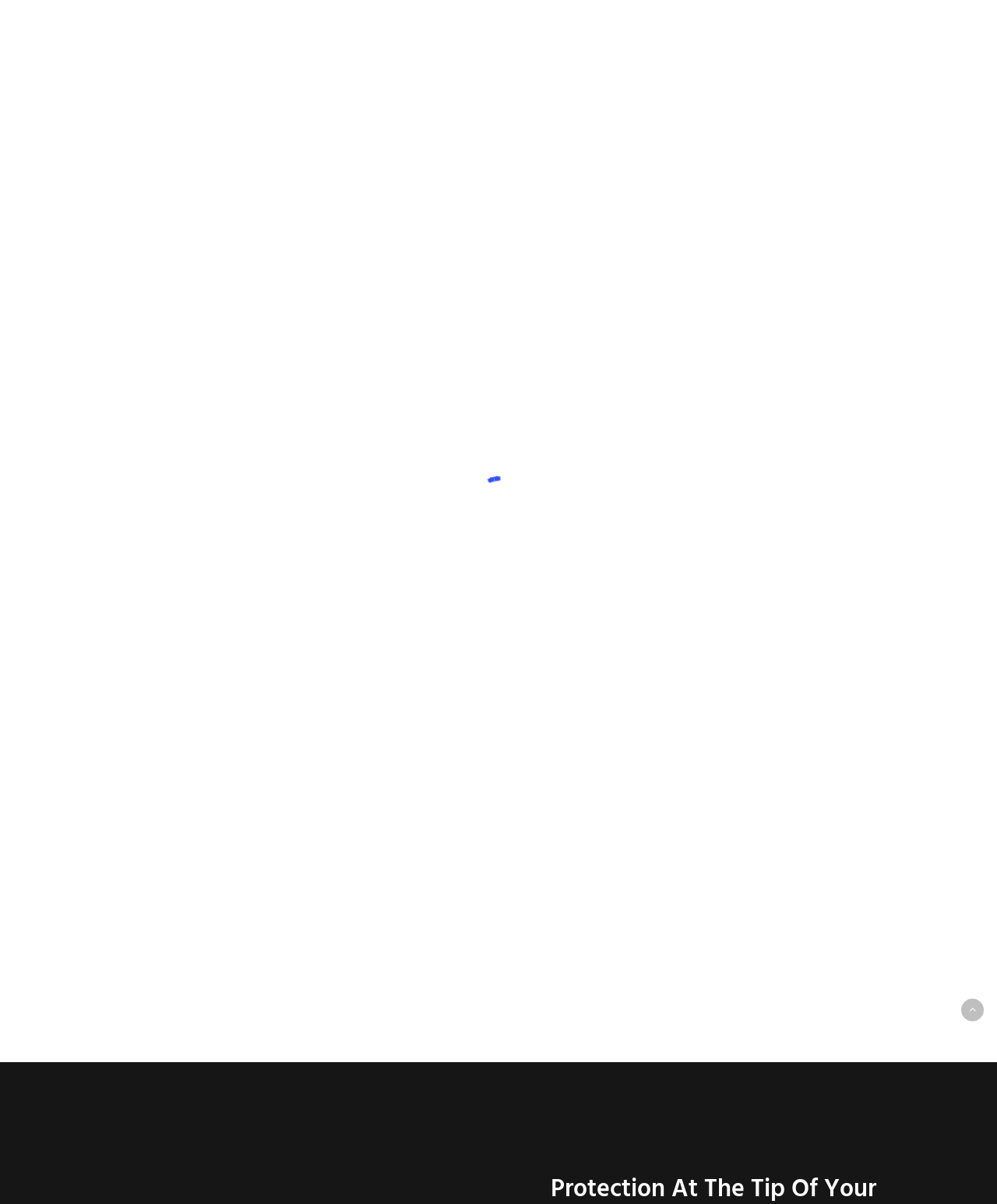Examine the image carefully and respond to the question with a detailed answer: 
What is the purpose of the search box?

The search box is located at the top of the webpage, and it has a placeholder text 'Search' and a hint 'Hit enter to search or ESC to close'. This suggests that the search box is used to search for Ajax products, allowing users to quickly find specific products.